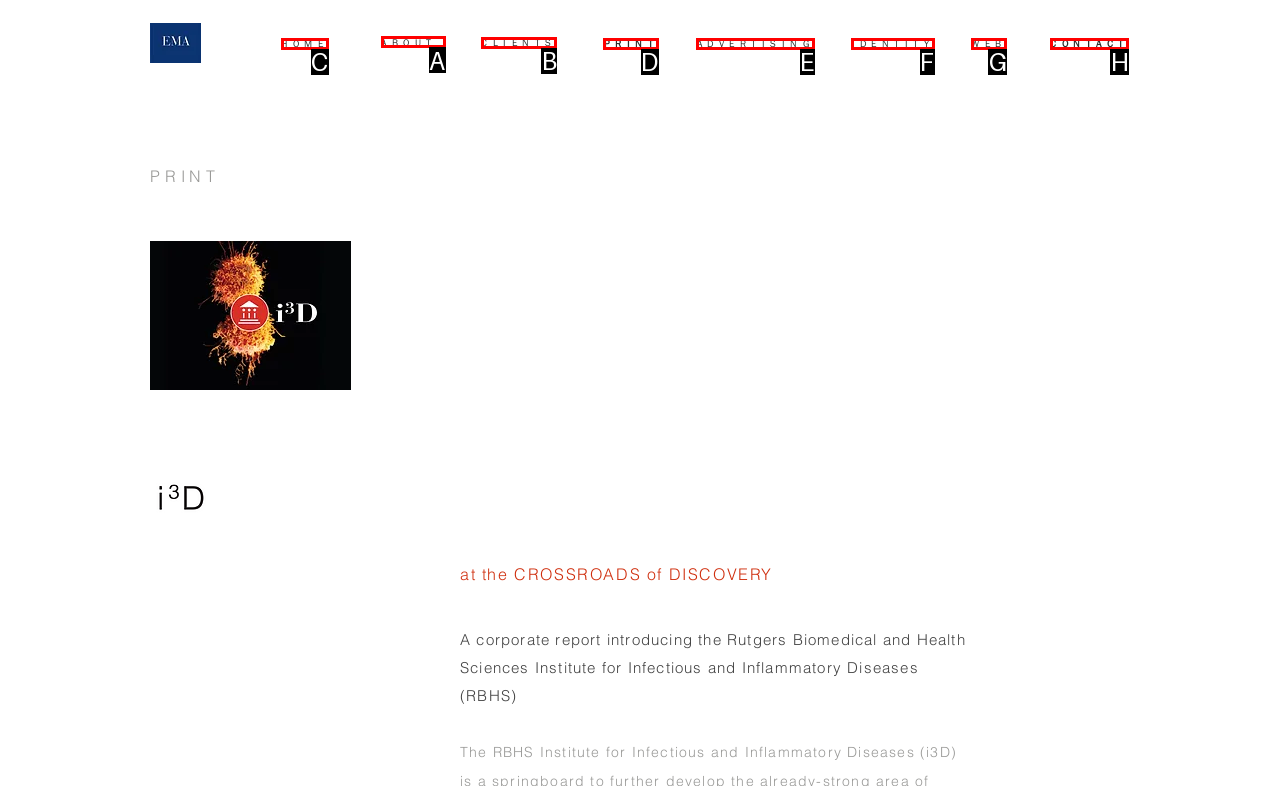Select the letter of the UI element you need to click on to fulfill this task: go to the ABOUT page. Write down the letter only.

A